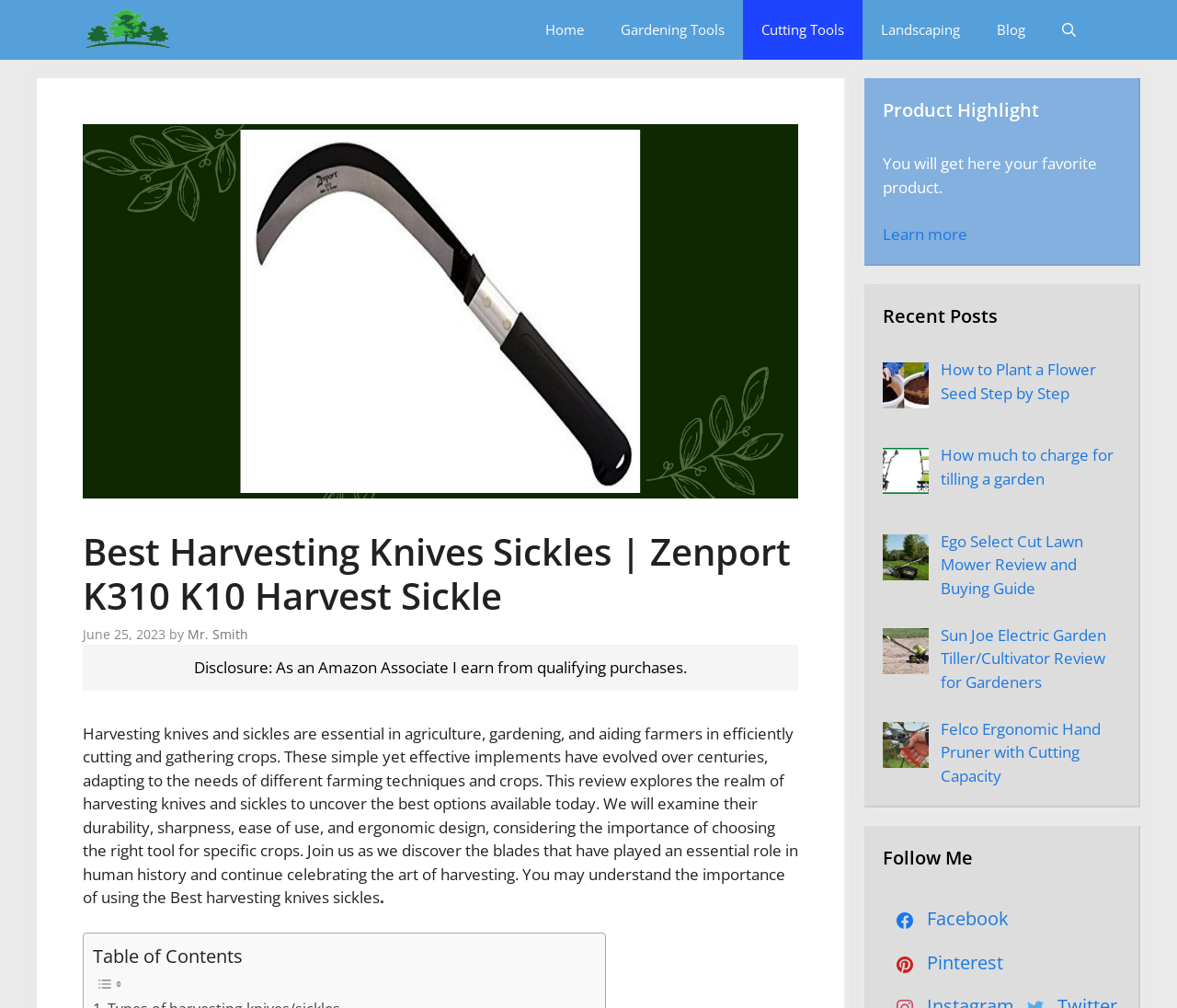Please identify the bounding box coordinates of the region to click in order to complete the given instruction: "Read the blog post by Mr. Smith". The coordinates should be four float numbers between 0 and 1, i.e., [left, top, right, bottom].

[0.159, 0.621, 0.211, 0.638]